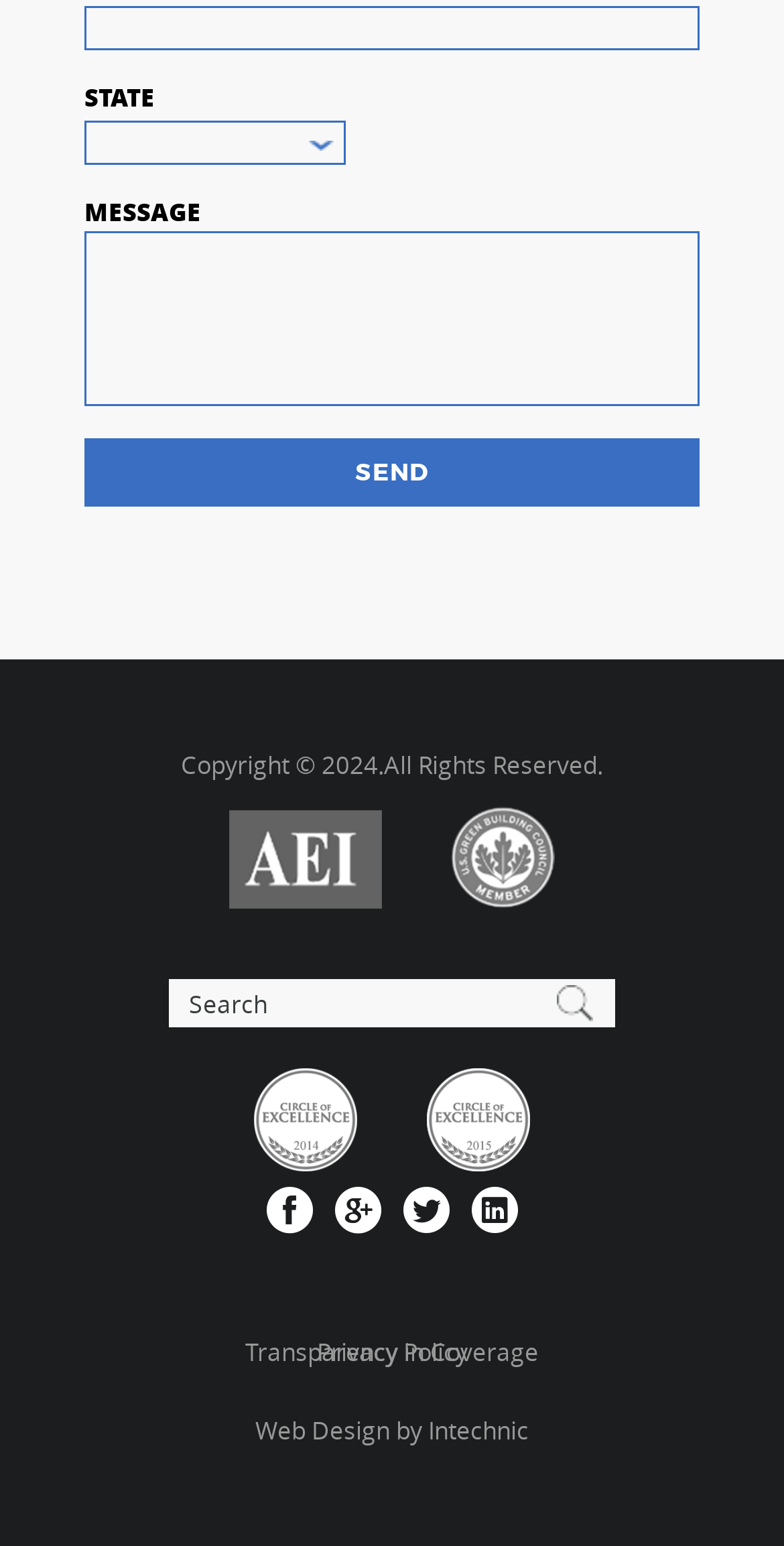How many social media links are there?
Using the image provided, answer with just one word or phrase.

4